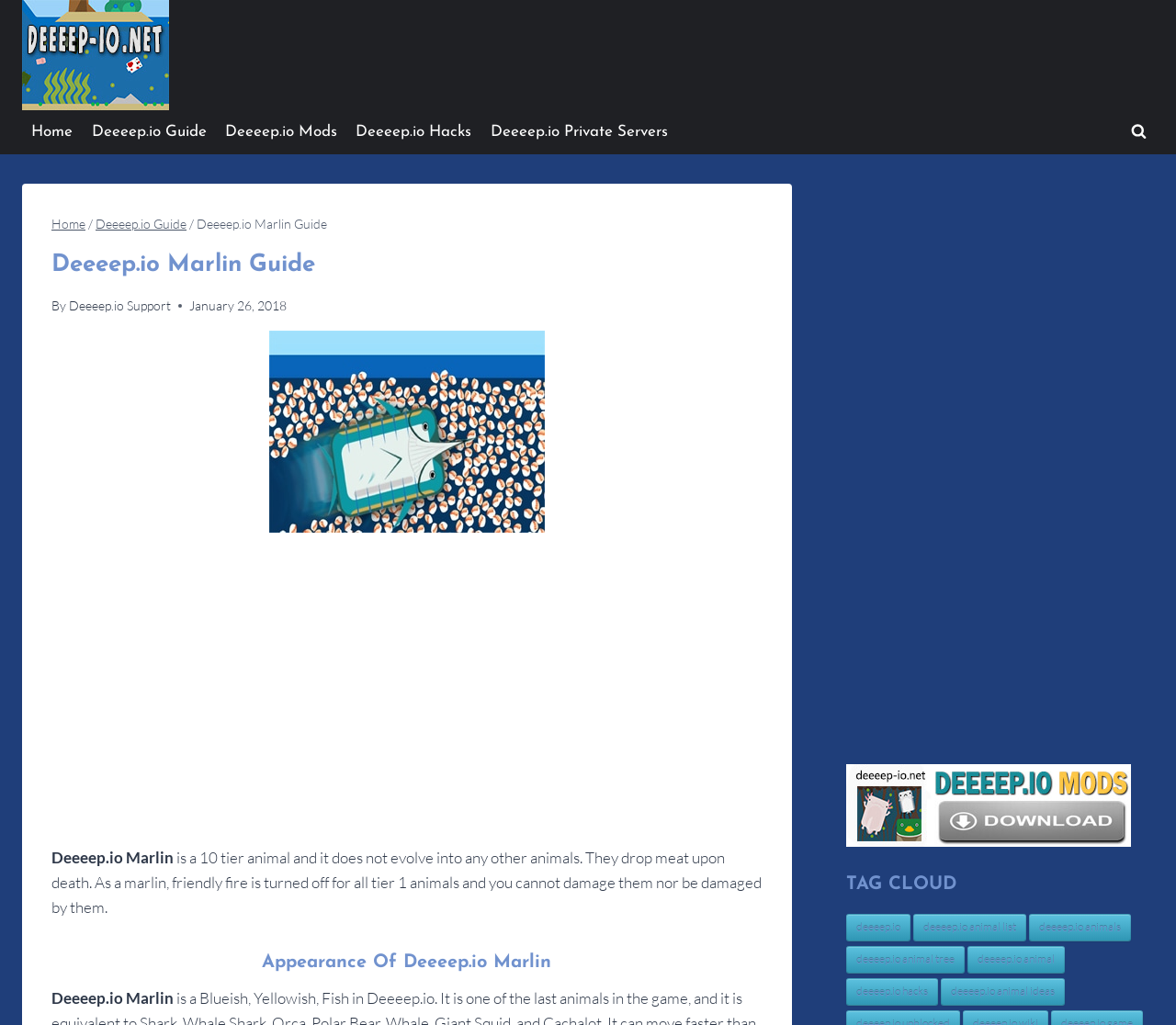Identify the bounding box coordinates for the UI element that matches this description: "alt="deeeep.io mods"".

[0.72, 0.746, 0.981, 0.826]